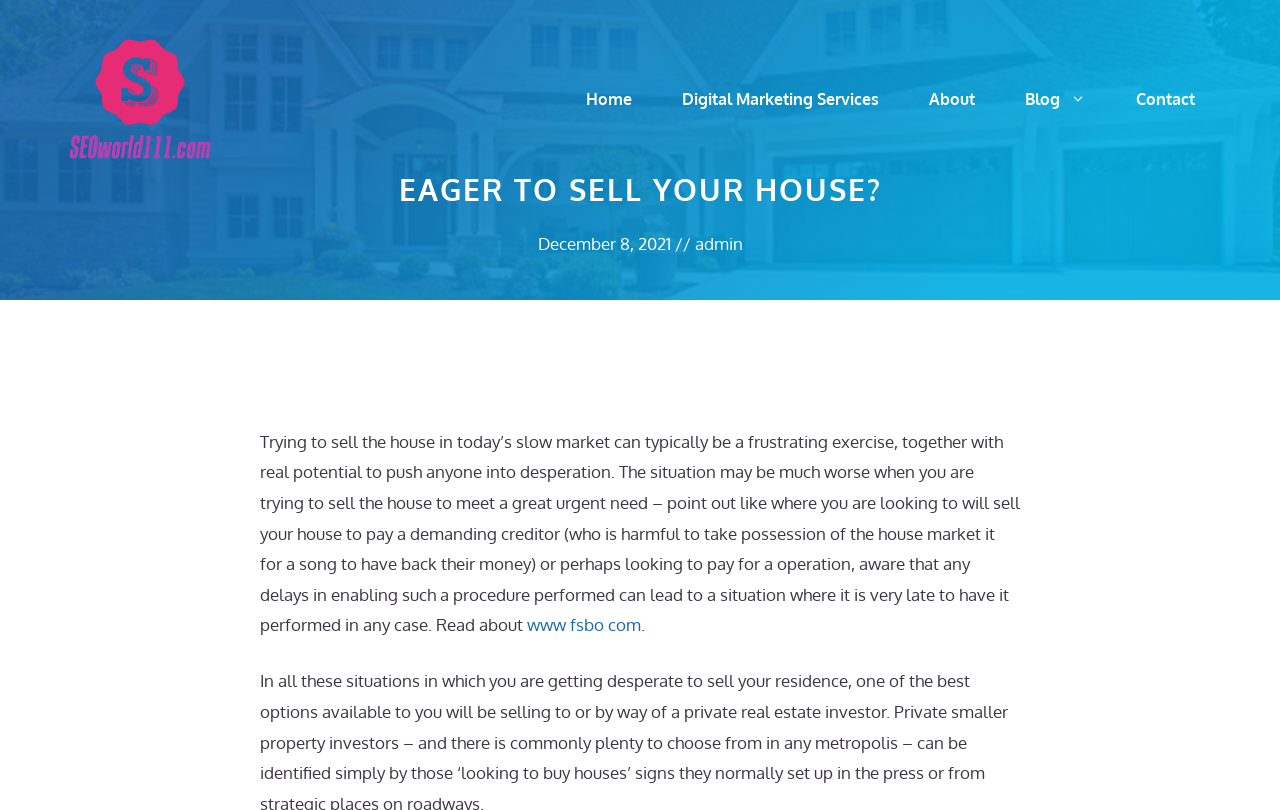Please give a short response to the question using one word or a phrase:
What is the date mentioned on the webpage?

December 8, 2021